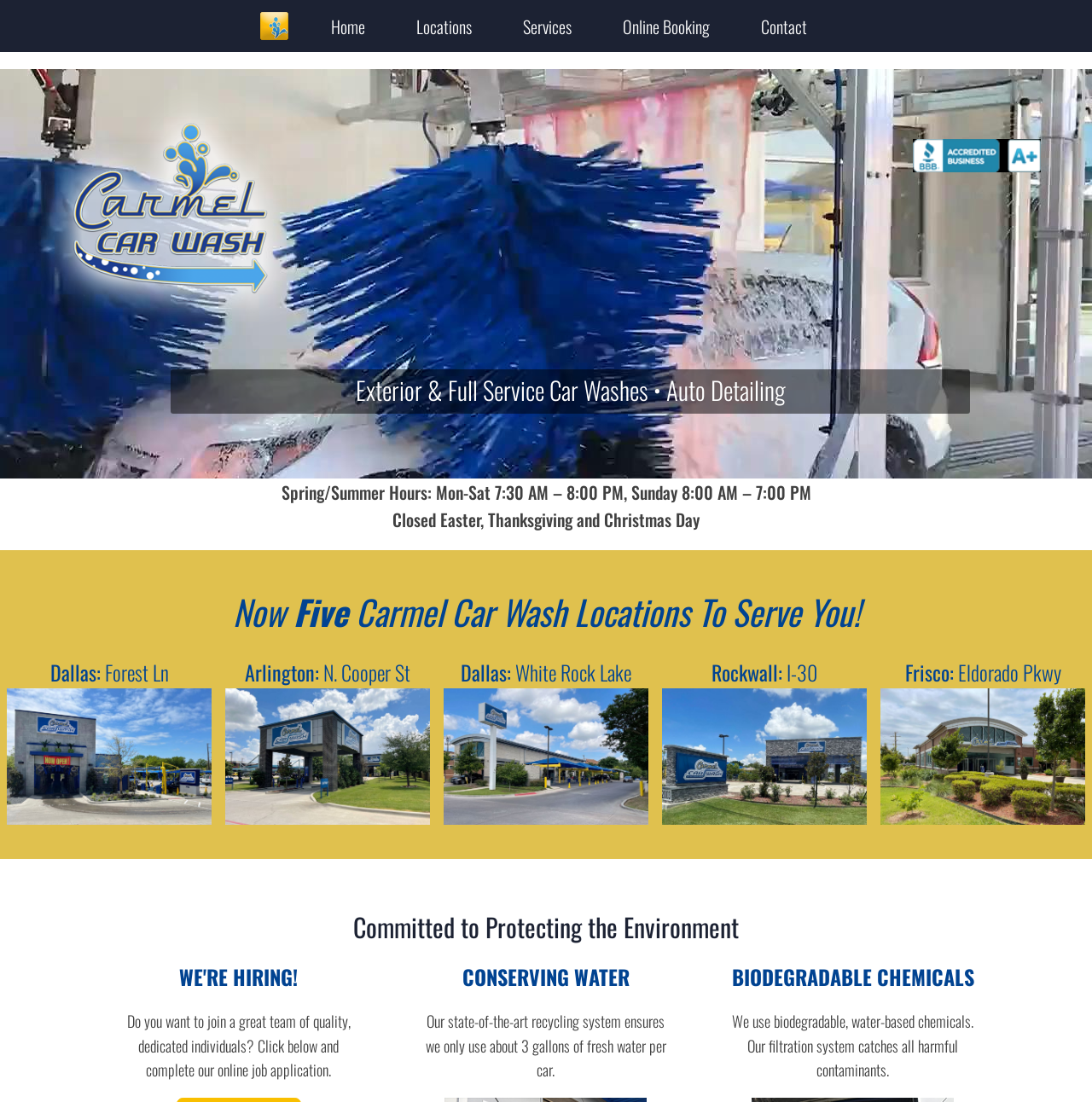Identify the primary heading of the webpage and provide its text.

Now Five Carmel Car Wash Locations To Serve You!